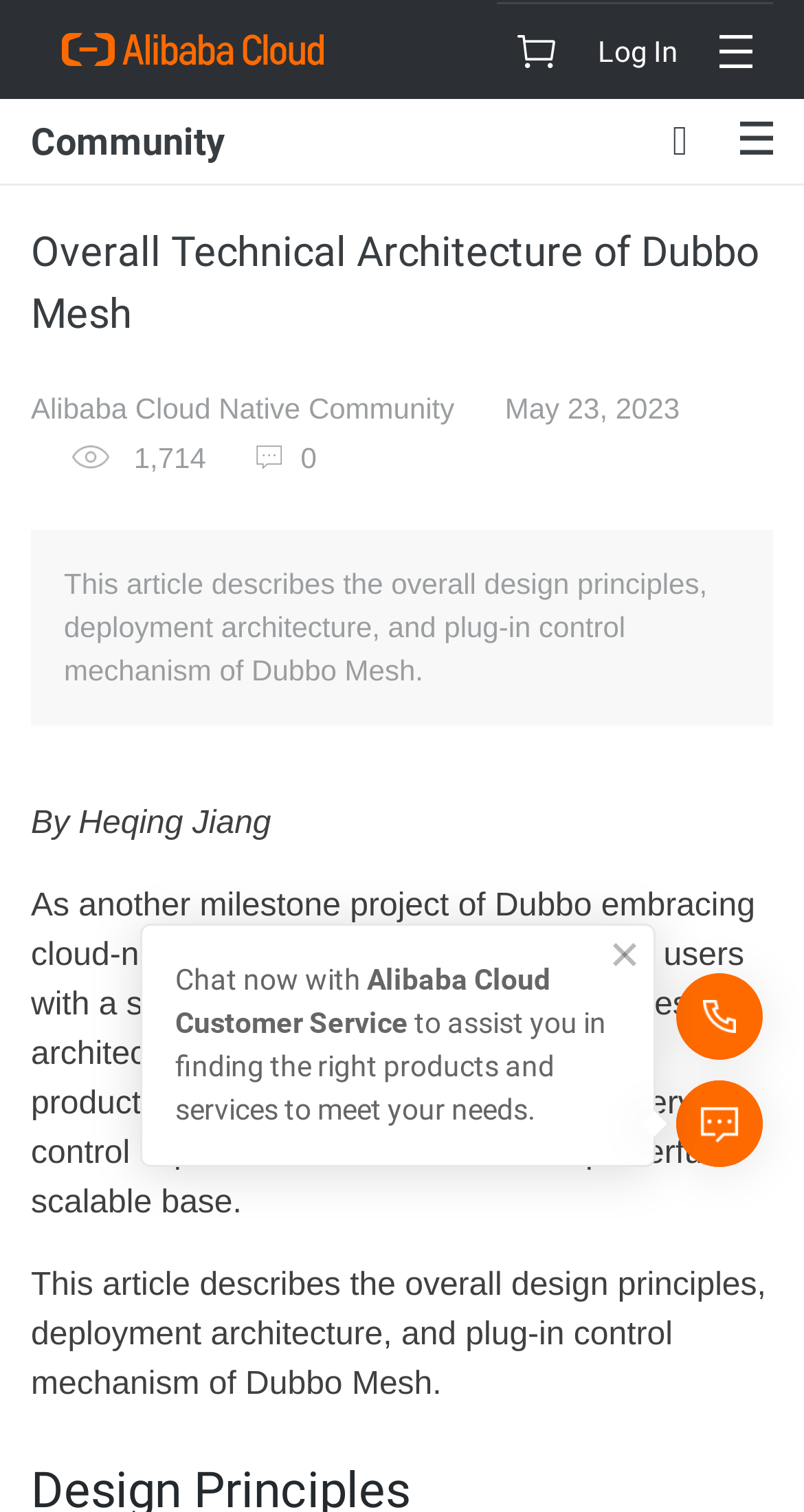What is the logo of the community?
Answer the question with a detailed and thorough explanation.

I found the answer by looking at the image element with the link text 'AliCloud' which is located at the top of the webpage.